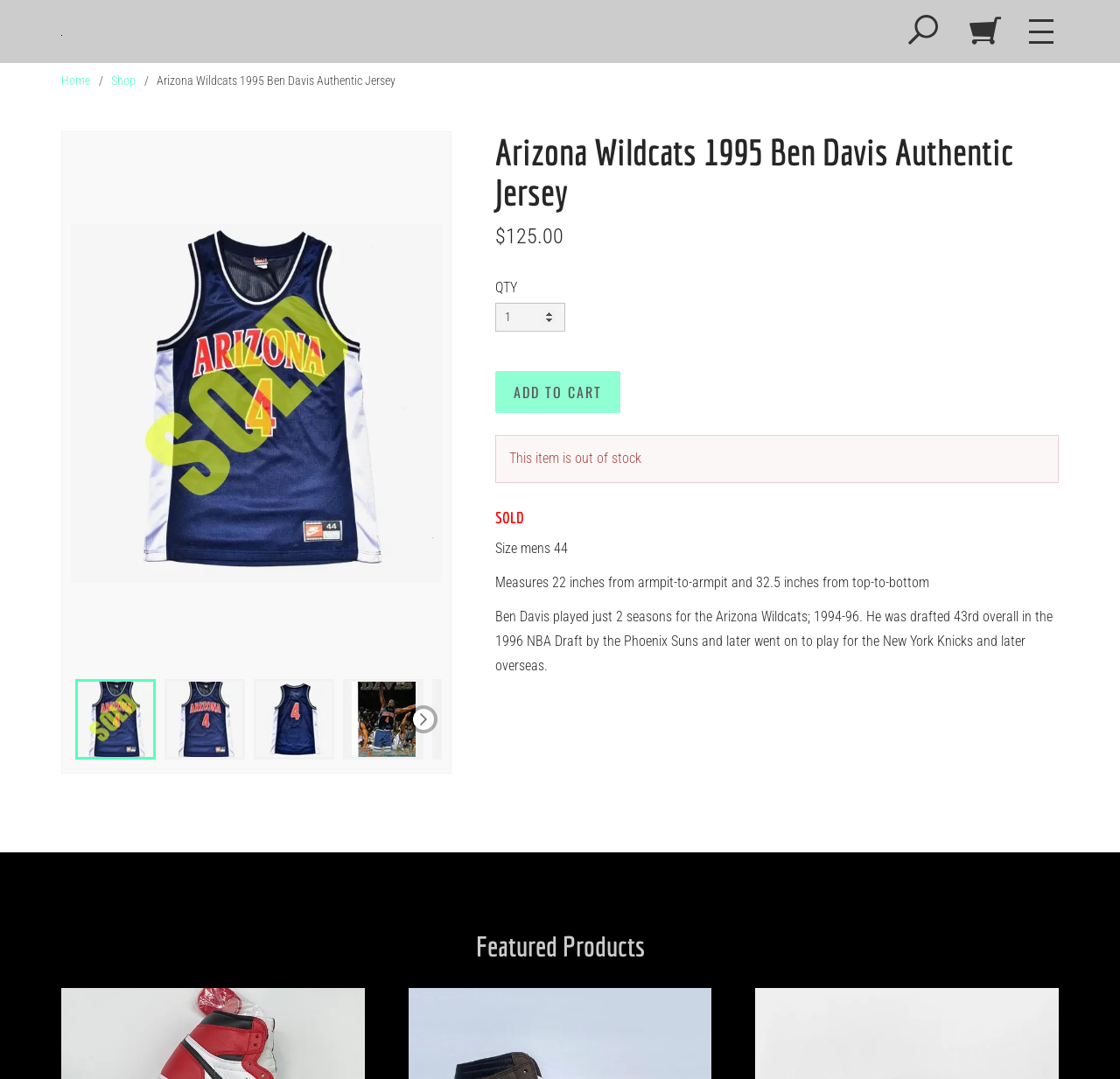What is the current status of the jersey?
Please give a well-detailed answer to the question.

The current status of the jersey can be found in the static text element with the bounding box coordinates [0.455, 0.417, 0.573, 0.433]. It indicates that the jersey is currently out of stock.